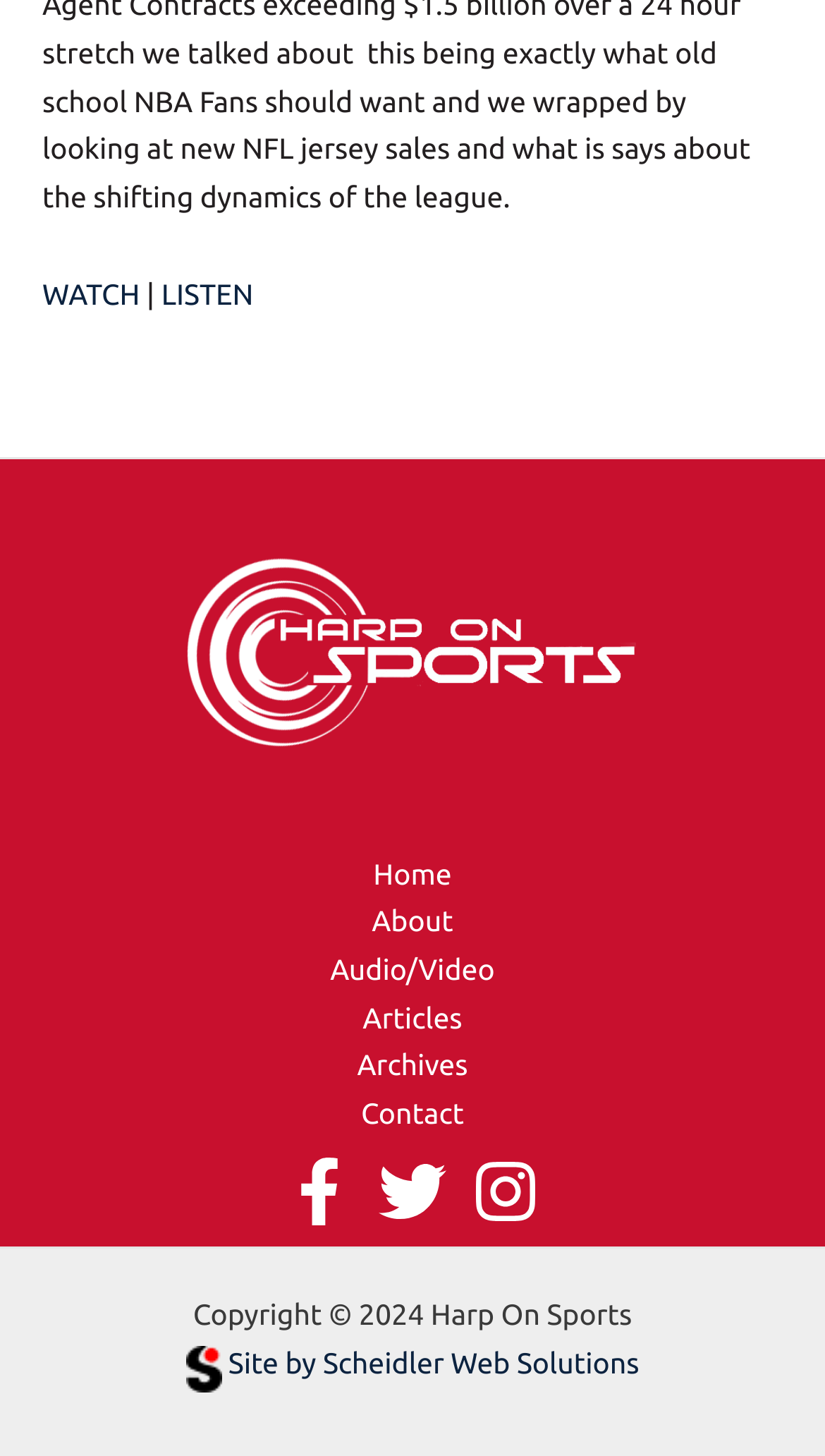Pinpoint the bounding box coordinates for the area that should be clicked to perform the following instruction: "Go to Home".

[0.401, 0.584, 0.599, 0.617]